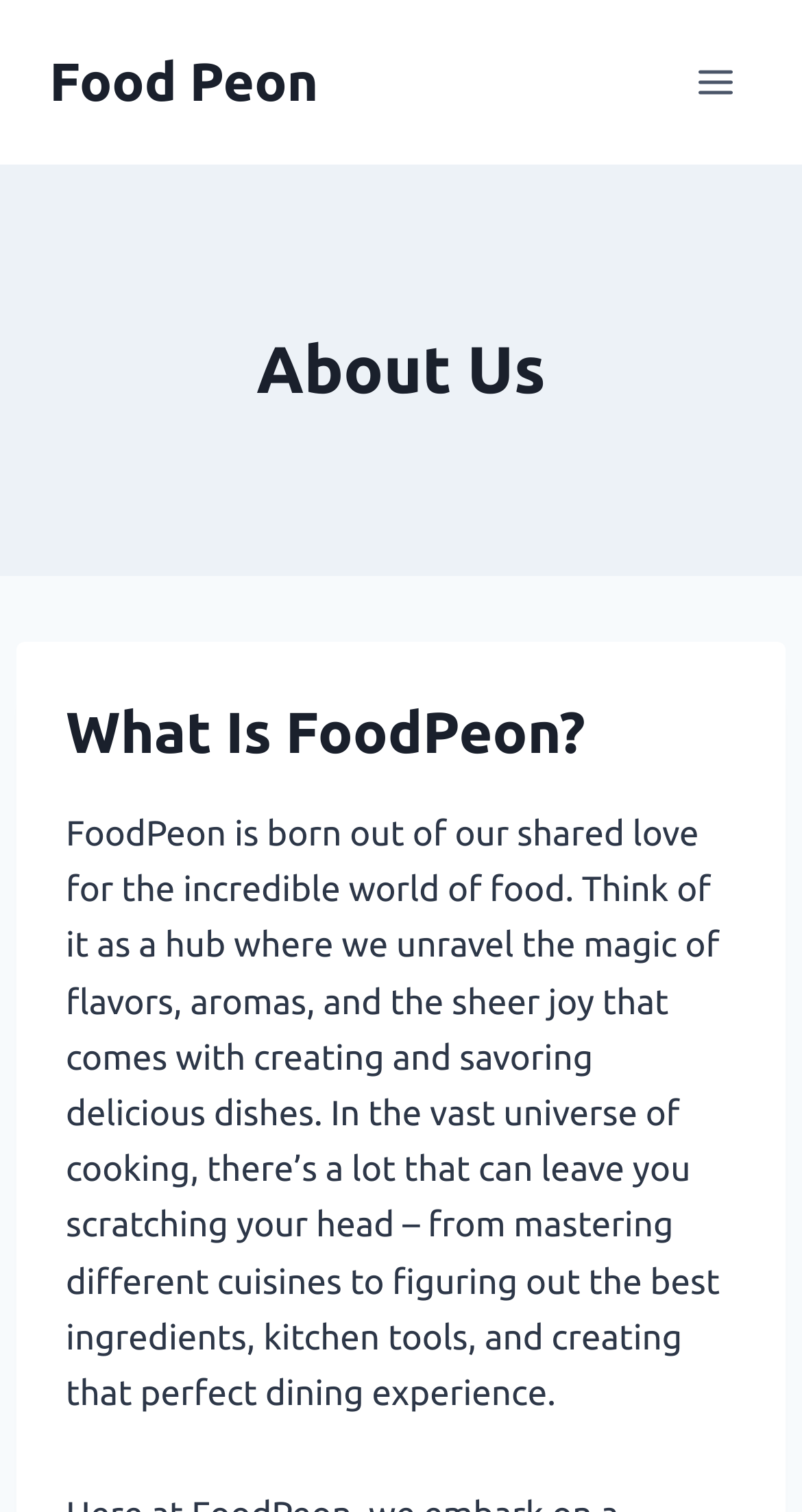Determine the bounding box coordinates for the UI element matching this description: "Food Peon".

[0.062, 0.033, 0.397, 0.076]